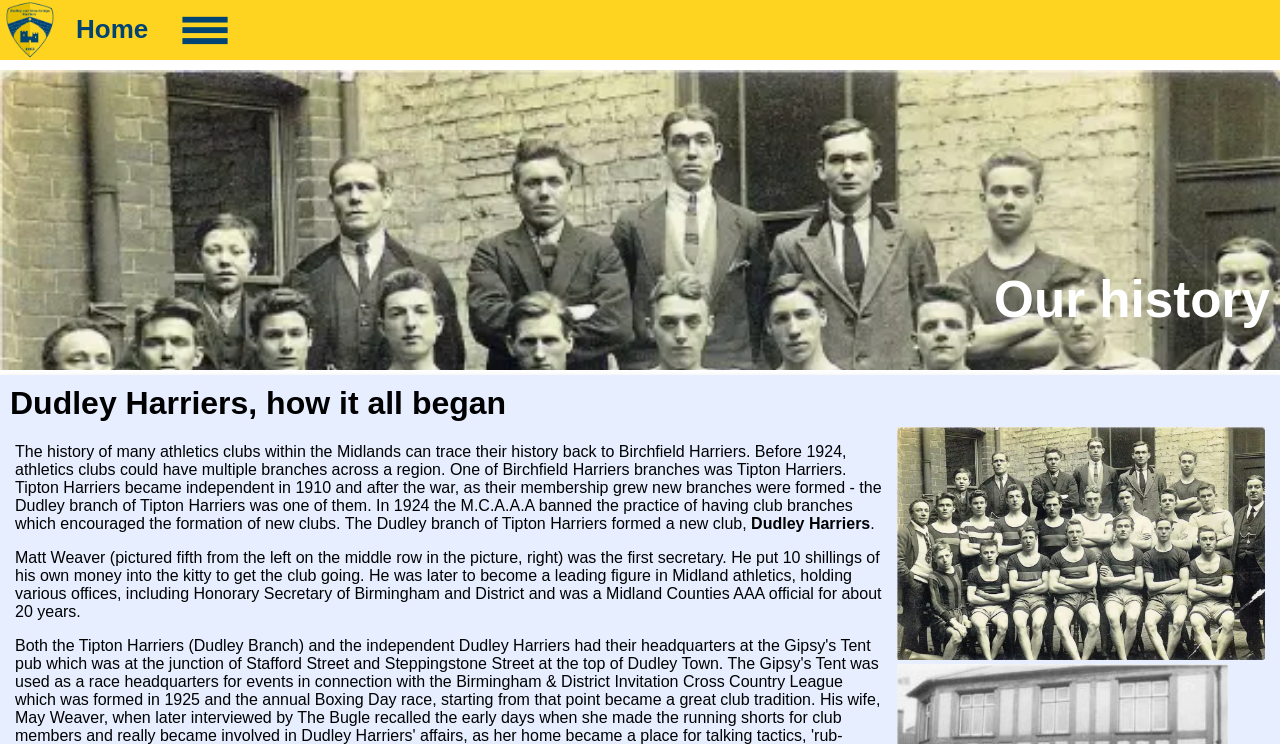Respond with a single word or phrase to the following question: What is the topic of the text on the right side of the webpage?

Club history